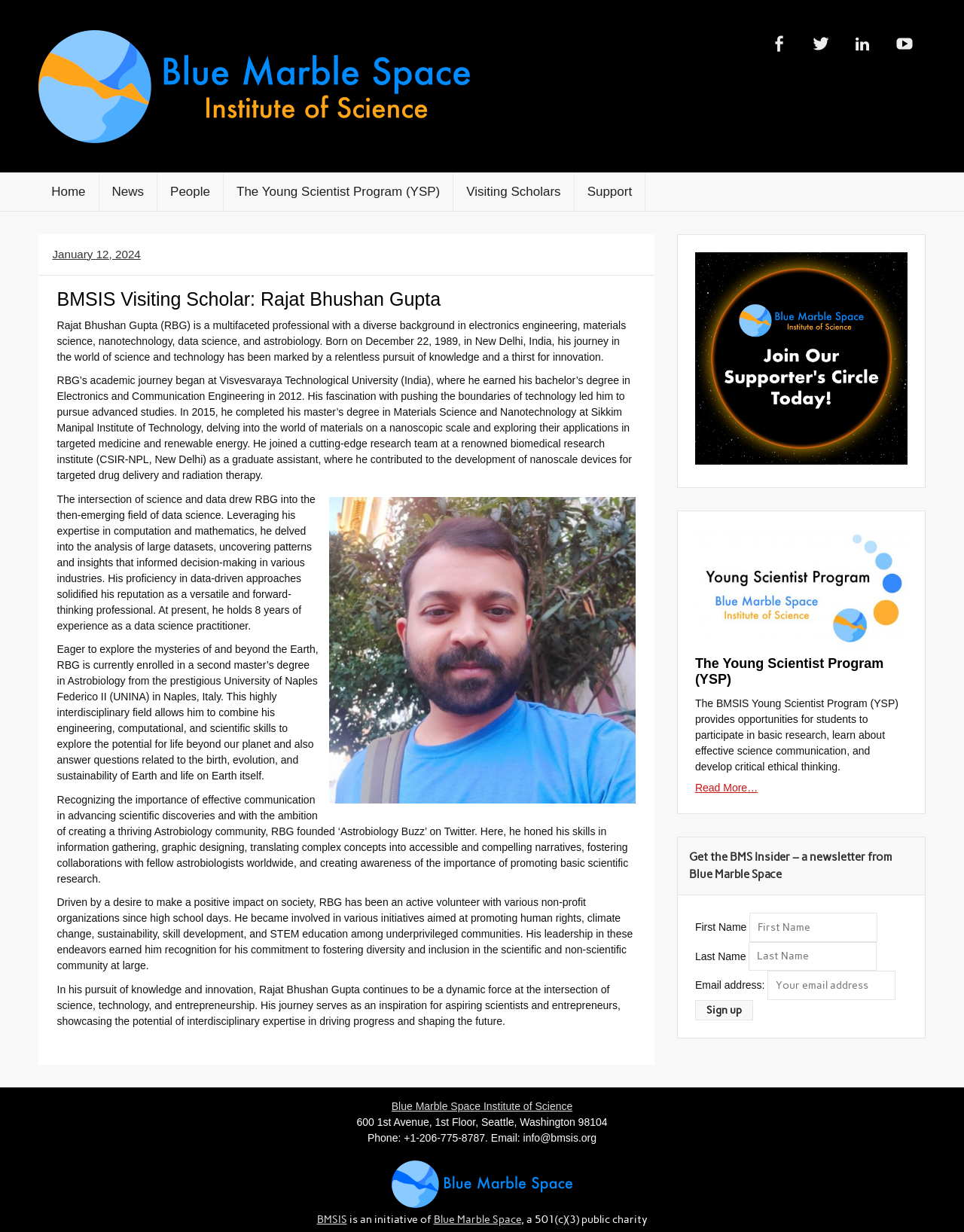Answer the following in one word or a short phrase: 
What is Rajat Bhushan Gupta's profession?

Multifaceted professional